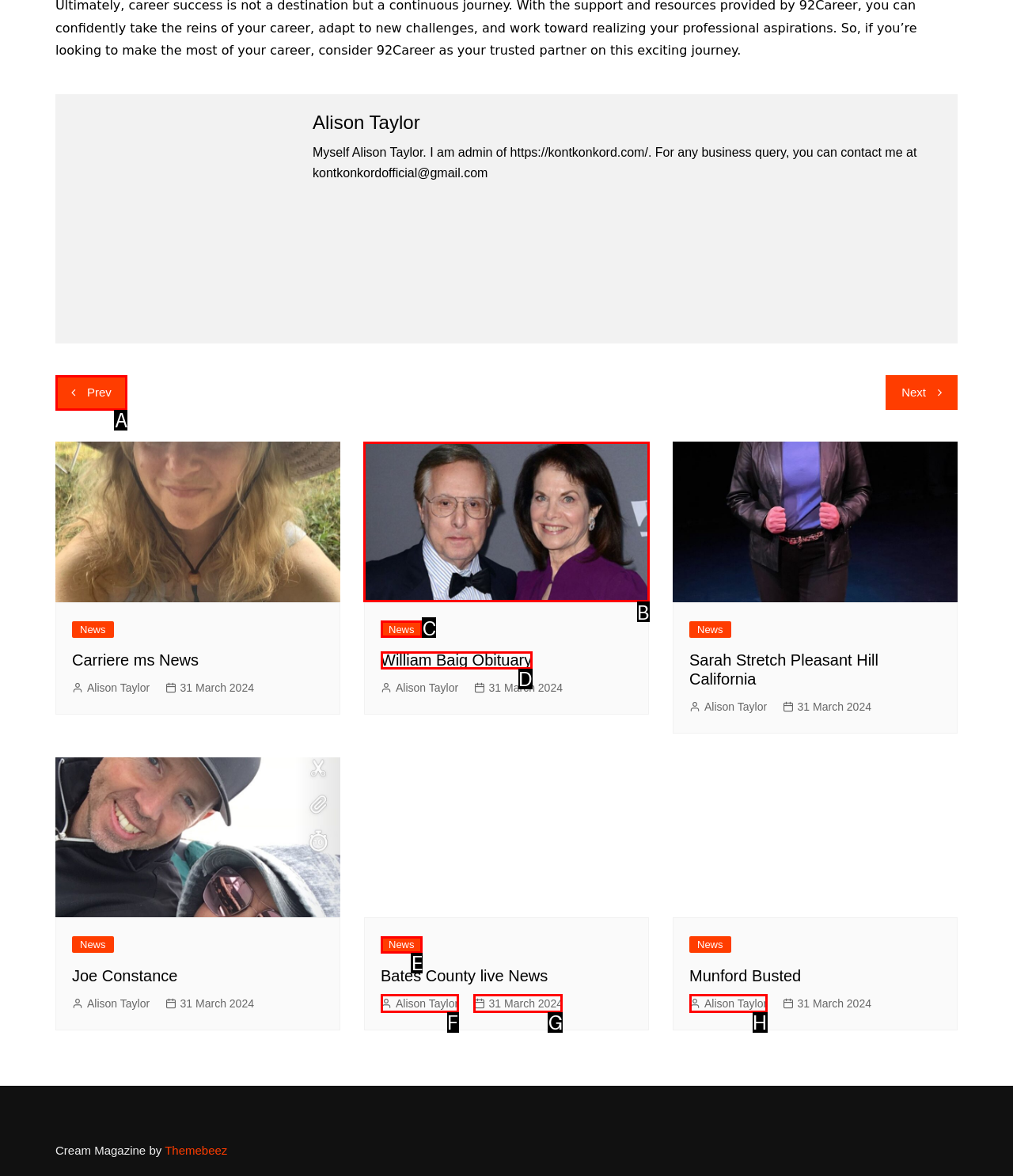Which letter corresponds to the correct option to complete the task: View the 'William Baig Obituary' image?
Answer with the letter of the chosen UI element.

B